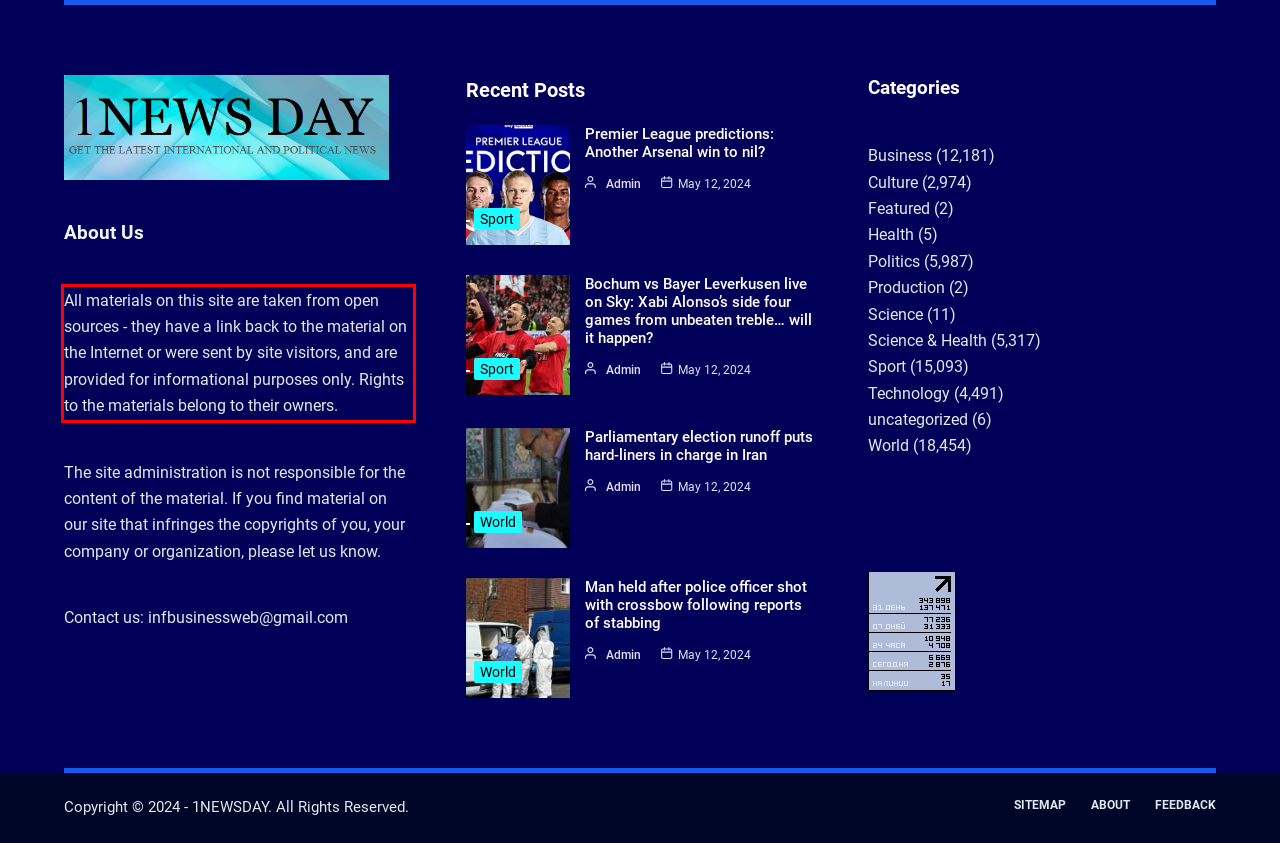Review the screenshot of the webpage and recognize the text inside the red rectangle bounding box. Provide the extracted text content.

All materials on this site are taken from open sources - they have a link back to the material on the Internet or were sent by site visitors, and are provided for informational purposes only. Rights to the materials belong to their owners.